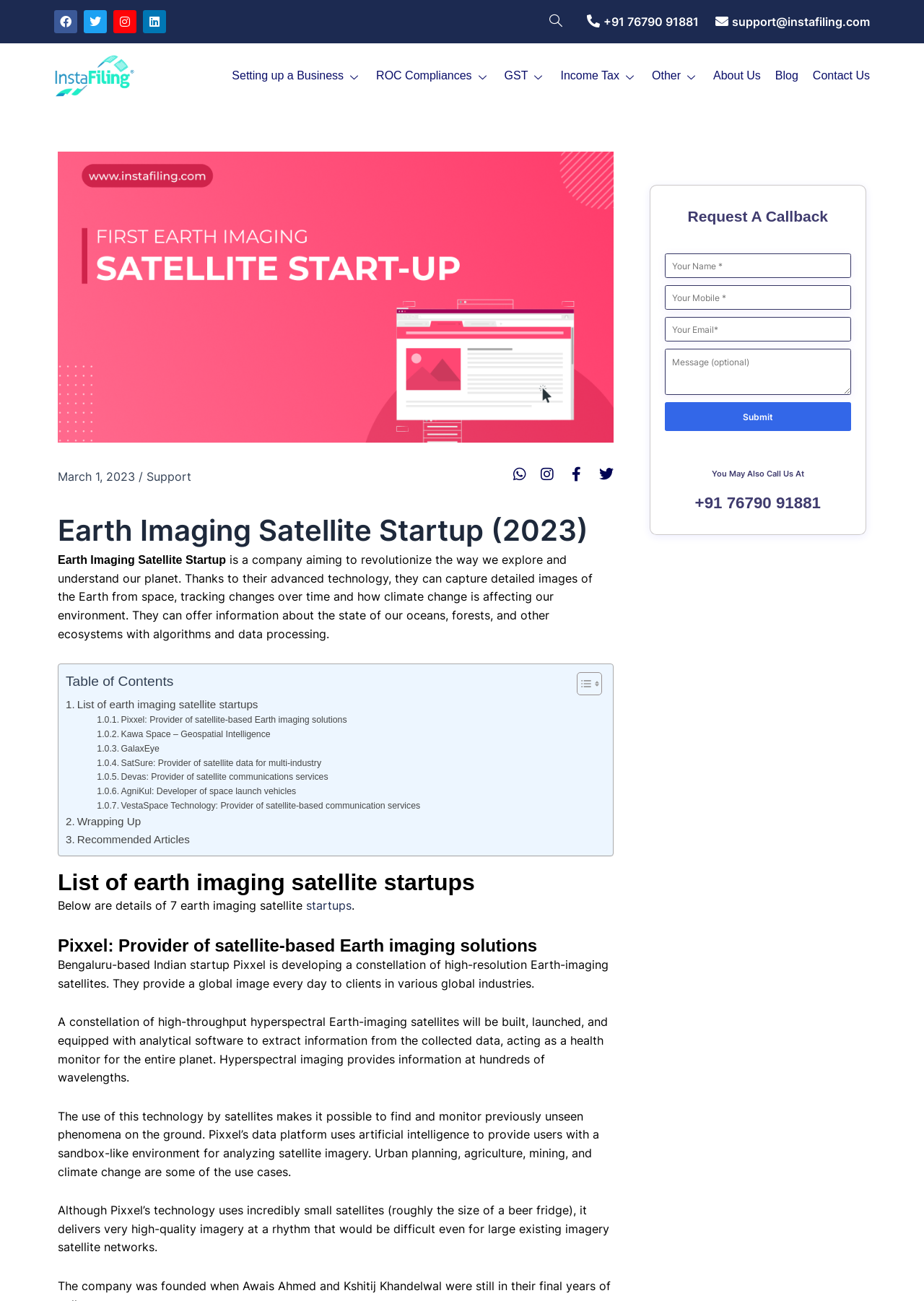Please identify the bounding box coordinates of the clickable area that will fulfill the following instruction: "Click on Setting up a Business". The coordinates should be in the format of four float numbers between 0 and 1, i.e., [left, top, right, bottom].

[0.235, 0.036, 0.391, 0.08]